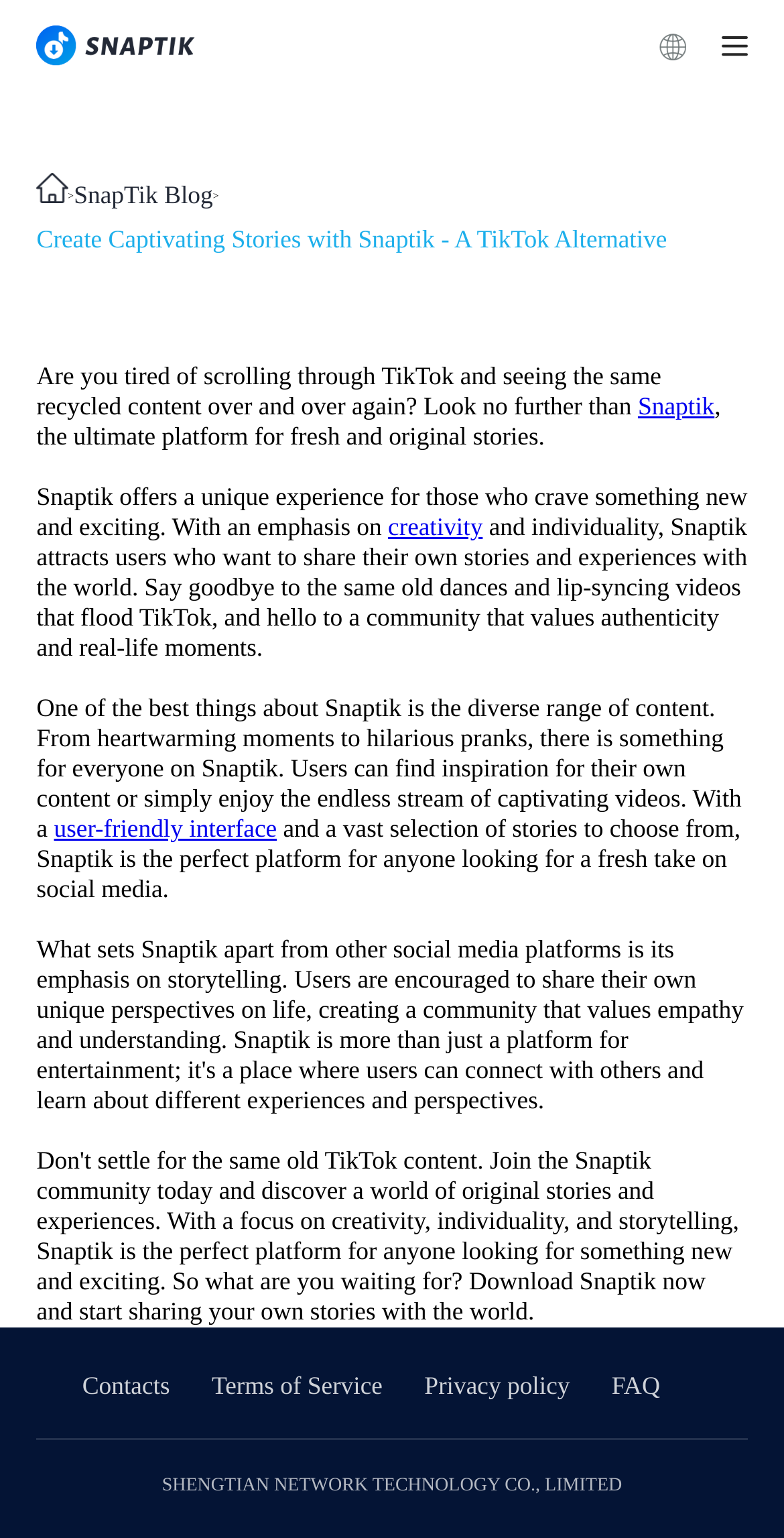Determine the bounding box of the UI component based on this description: "Contacts". The bounding box coordinates should be four float values between 0 and 1, i.e., [left, top, right, bottom].

[0.105, 0.892, 0.217, 0.91]